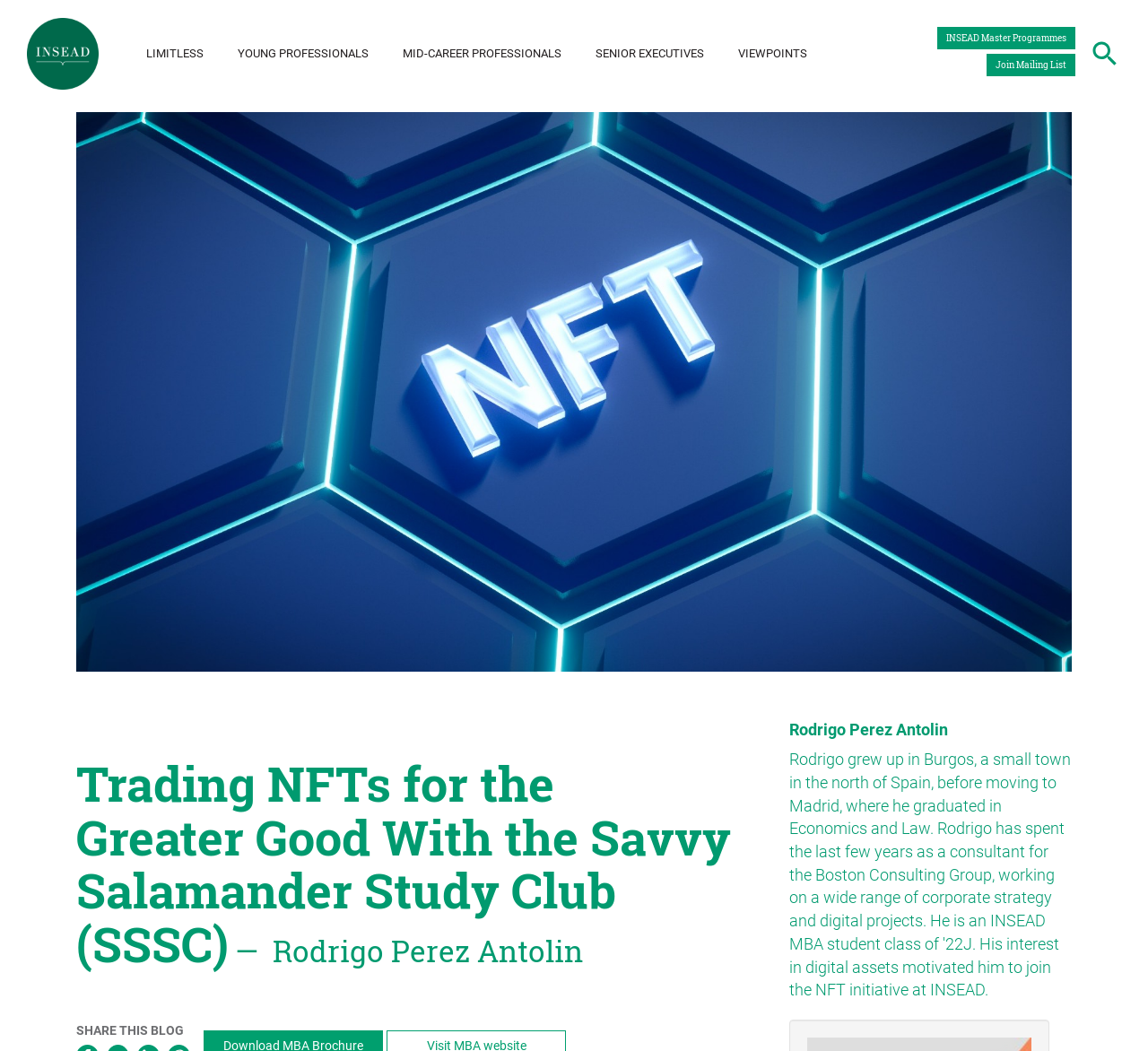Extract the bounding box coordinates of the UI element described: "parent_node: Search aria-label="Close search form"". Provide the coordinates in the format [left, top, right, bottom] with values ranging from 0 to 1.

[0.93, 0.032, 0.986, 0.084]